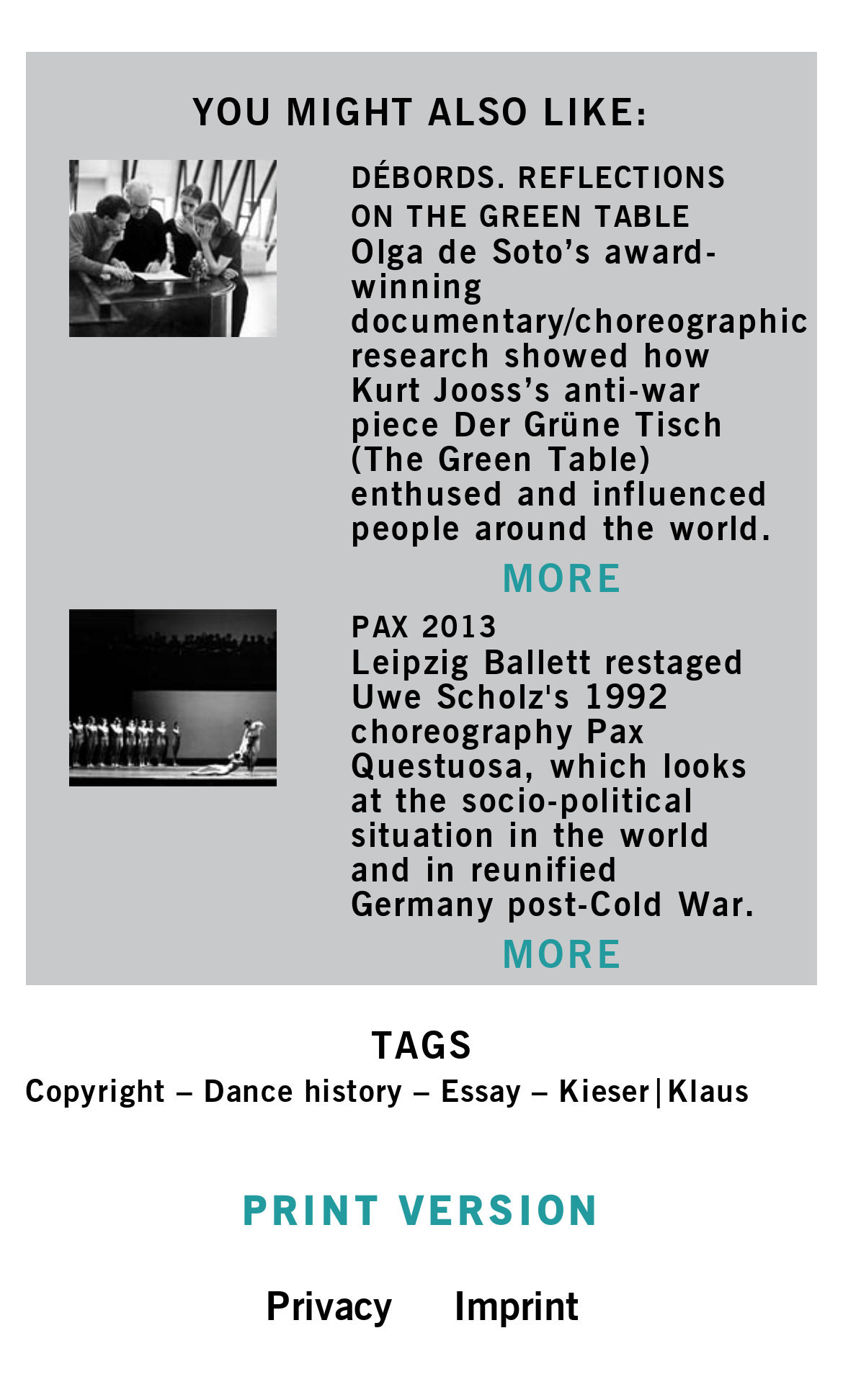Predict the bounding box coordinates of the area that should be clicked to accomplish the following instruction: "Explore dance history". The bounding box coordinates should consist of four float numbers between 0 and 1, i.e., [left, top, right, bottom].

[0.241, 0.765, 0.479, 0.791]